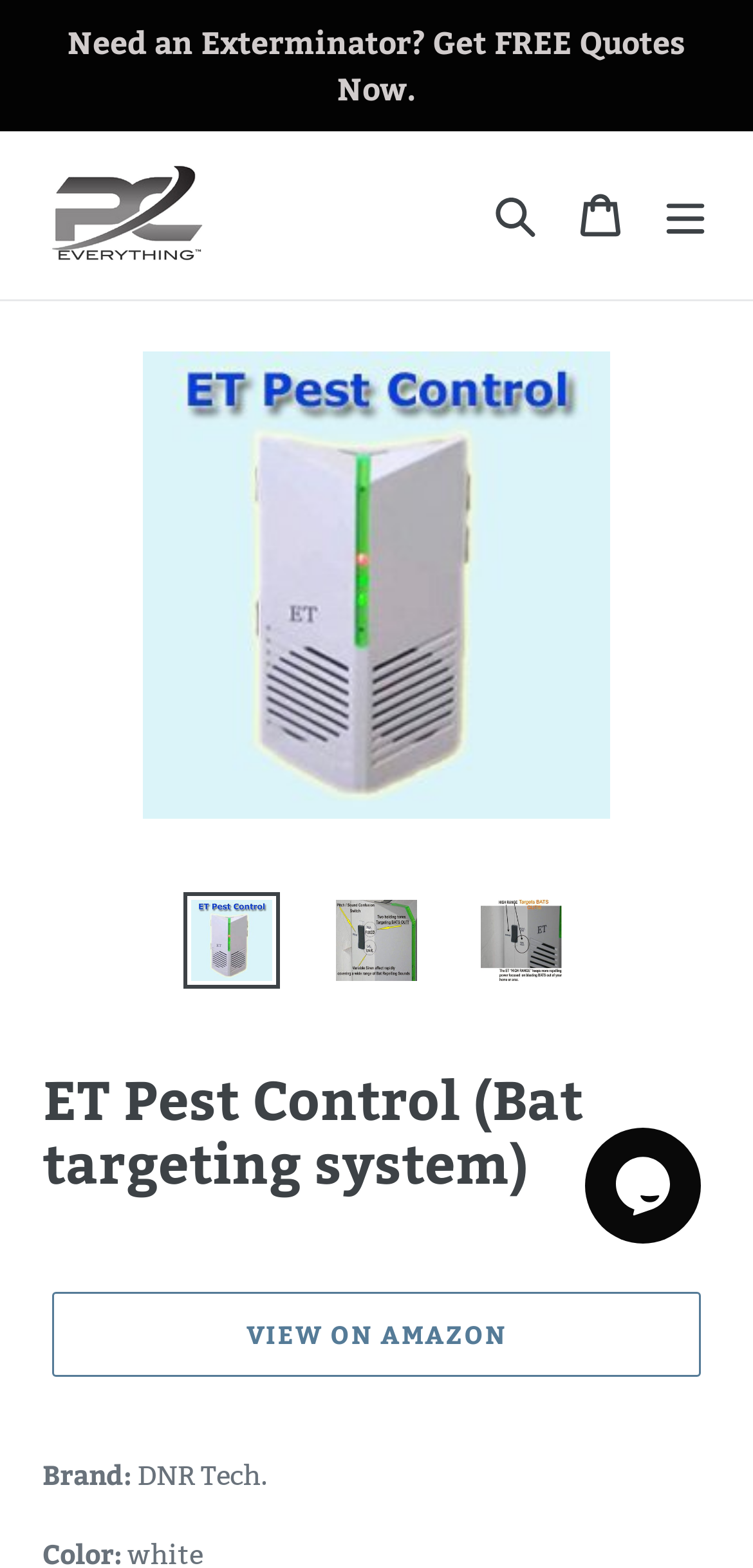Determine the bounding box coordinates of the section I need to click to execute the following instruction: "Click the 'Need an Exterminator? Get FREE Quotes Now.' link". Provide the coordinates as four float numbers between 0 and 1, i.e., [left, top, right, bottom].

[0.0, 0.0, 1.0, 0.084]